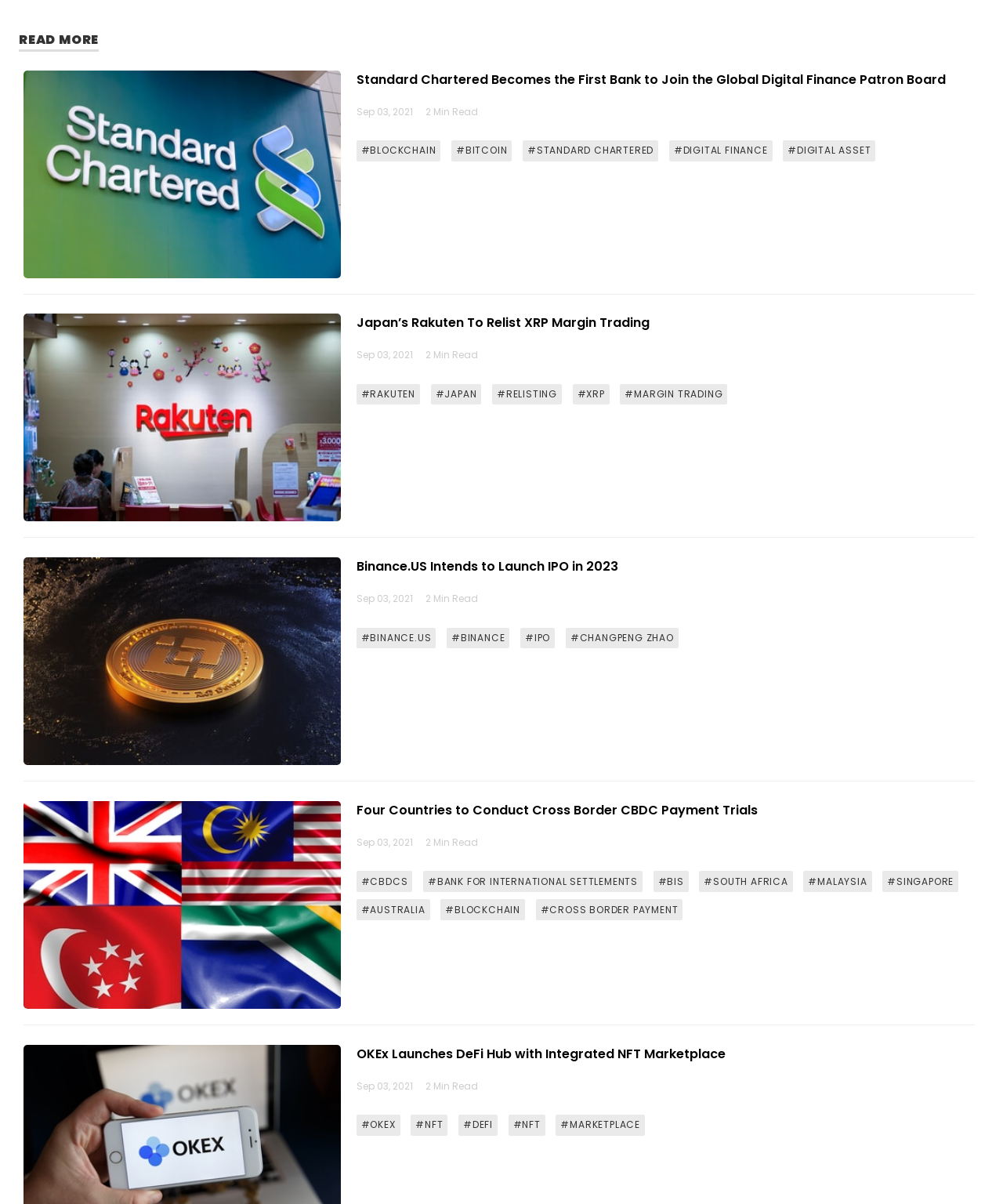How many news articles are on this webpage?
Can you give a detailed and elaborate answer to the question?

I counted the number of headings on the webpage, each of which represents a news article. There are six headings, so there are six news articles.